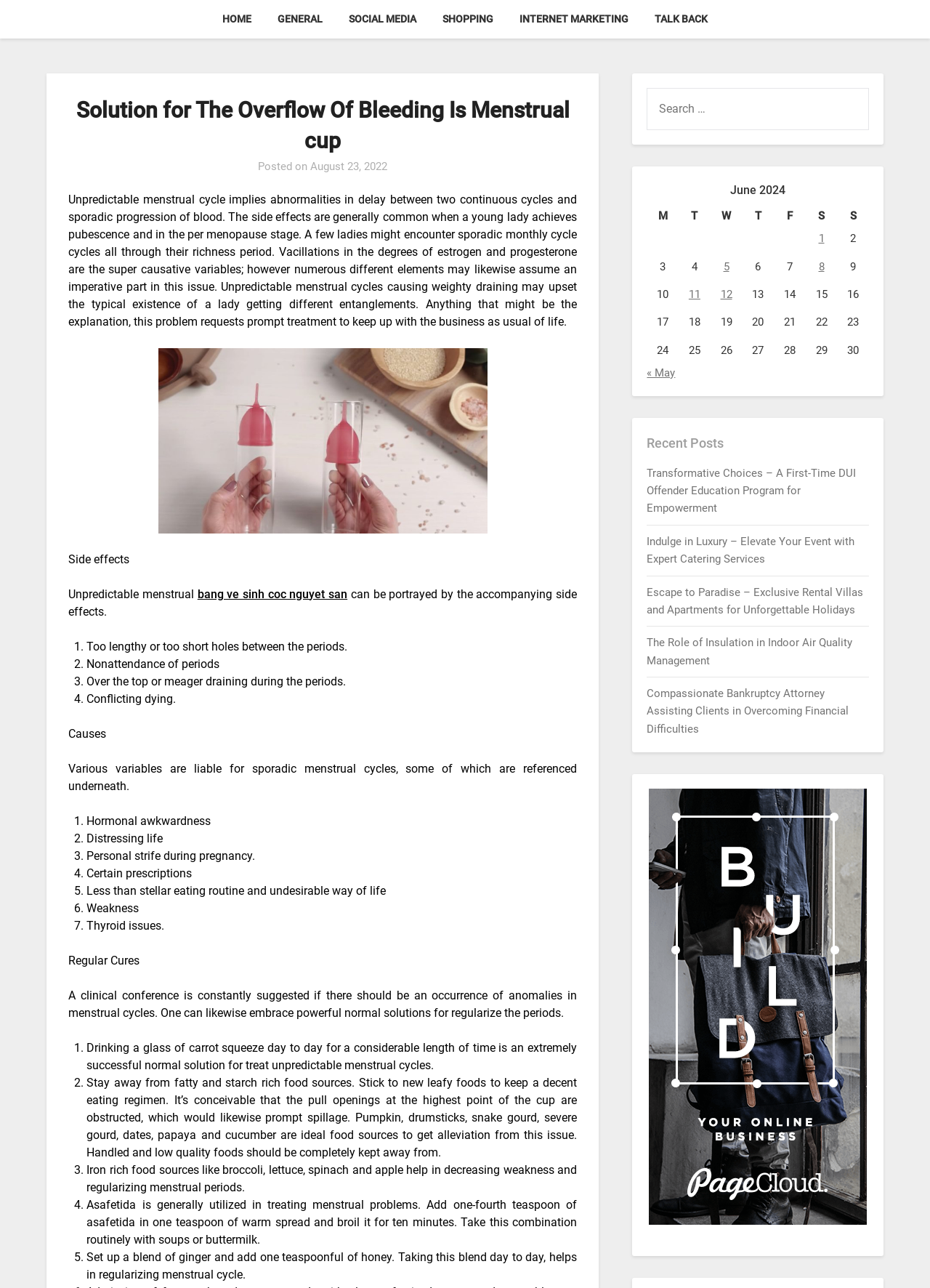Answer the following in one word or a short phrase: 
What is the purpose of the image on the webpage?

Illustrate menstrual cup